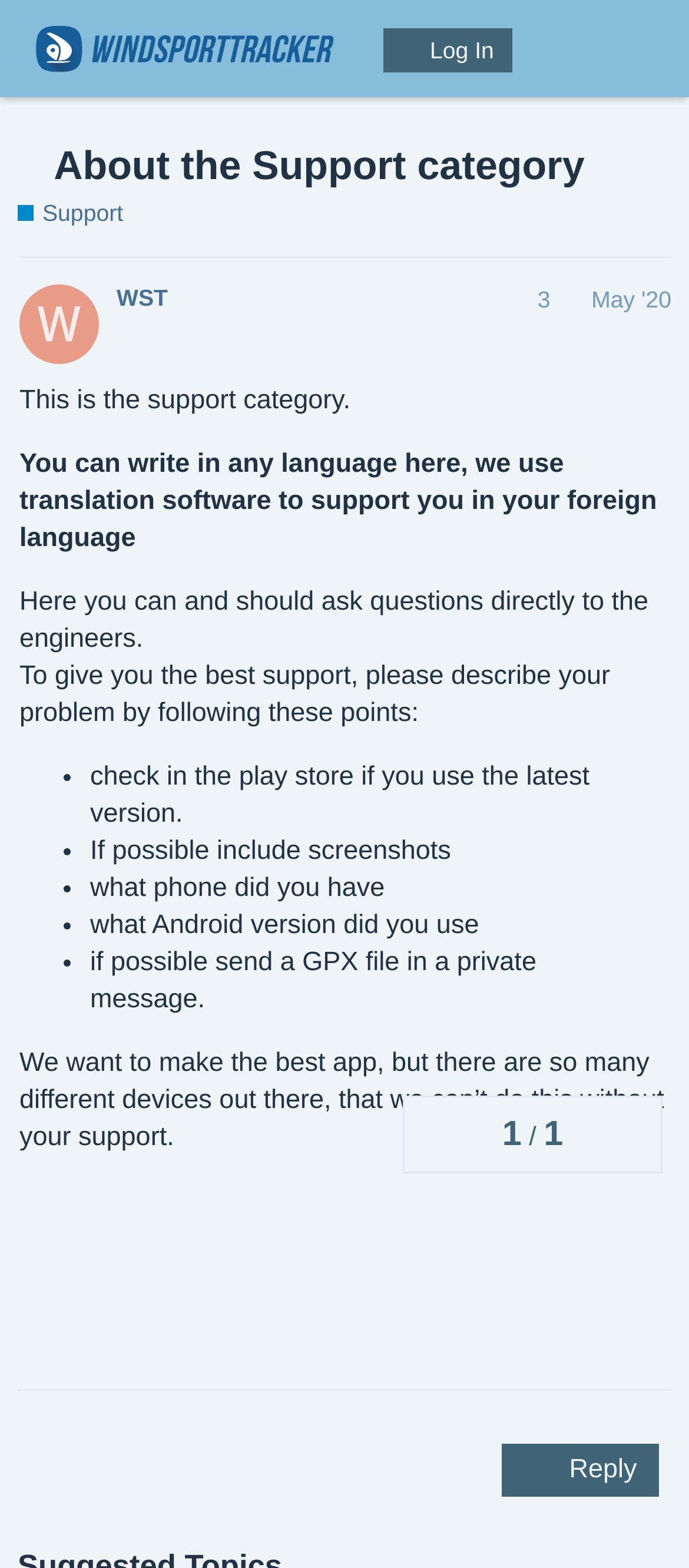Illustrate the webpage thoroughly, mentioning all important details.

The webpage is a support category page on the WindsportTracker support and exchange forum. At the top, there is a header section with a link to the forum's homepage, a login button, a search bar, and a link to go to another topic list or category. Below the header, there is a pinned topic section with a heading that reads "About the Support category" and a brief description of the support category.

On the left side of the page, there is a navigation section that displays topic progress. Below the navigation section, there is an article section that contains the main content of the page. The article section has a heading that reads "This is the support category" and a brief description of the support category, which is written in multiple languages. The description explains that users can write in any language and that the forum uses translation software to support users in their foreign language.

The article section also contains a list of guidelines for users to follow when asking questions, including checking for the latest version of the app, including screenshots, and providing information about their phone and Android version. Below the guidelines, there is a paragraph of text that explains the importance of user support in making the best app.

At the bottom of the article section, there are two buttons: "like this post" and "share a link to this post". On the right side of the page, there is a reply button and an image. Overall, the page has a simple and organized layout, with clear headings and concise text.